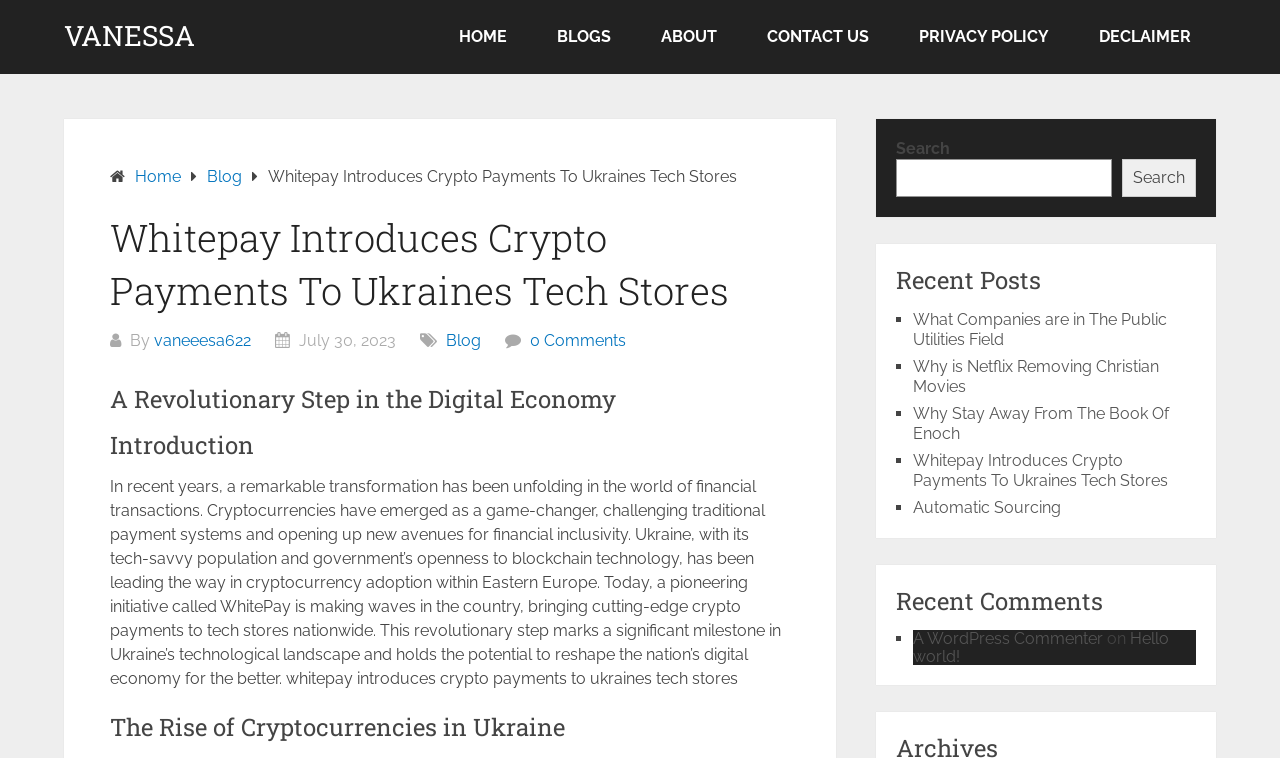Determine the bounding box for the UI element that matches this description: "6976 424 569".

None